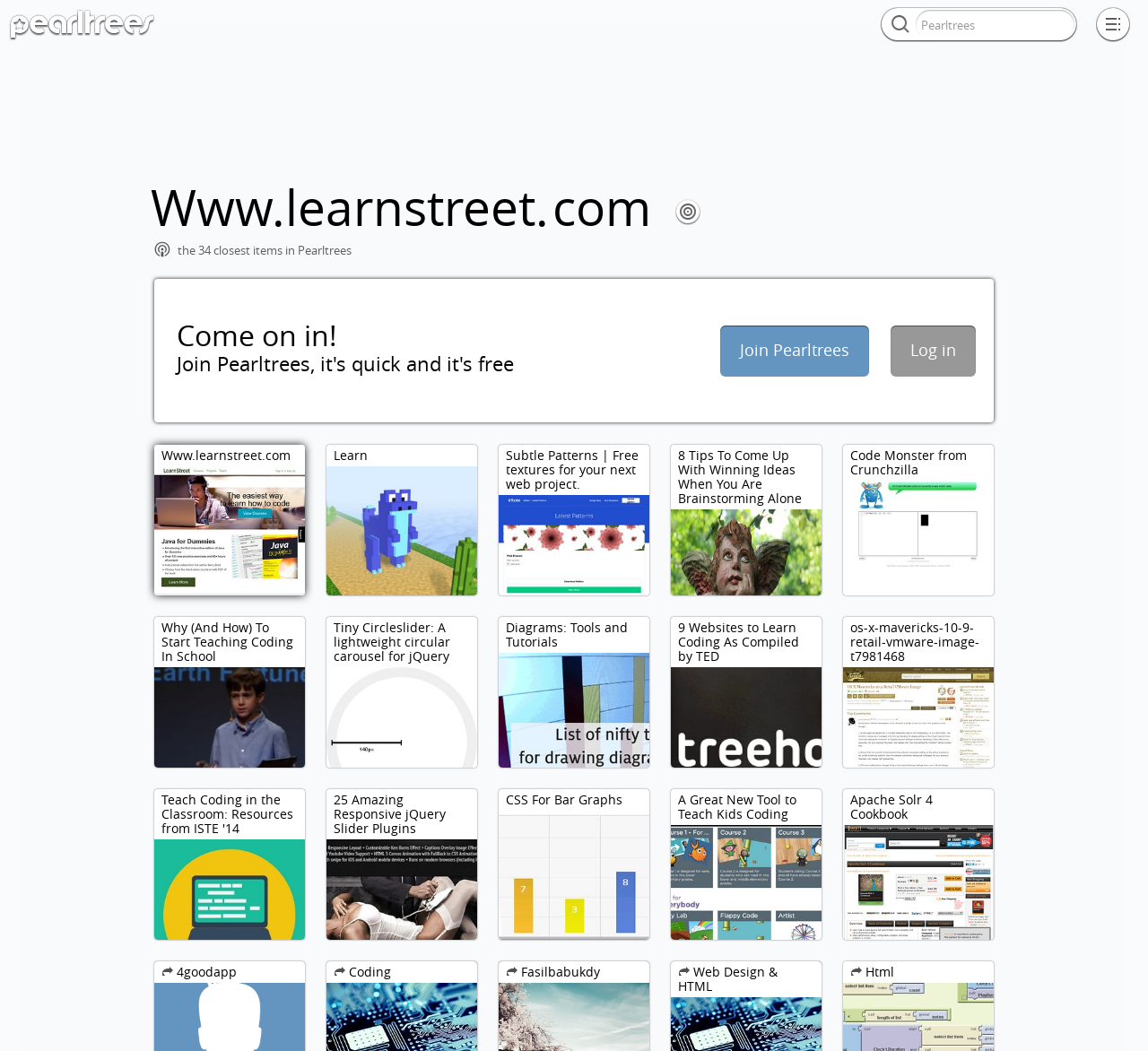Produce an extensive caption that describes everything on the webpage.

The webpage appears to be a collection of resources and links related to coding, web development, and education. At the top, there is a section with three static text elements: "Related", "Join Pearltrees", and "Organize everything with Pearltrees!". Below this section, there are three columns of static text elements, each containing a list of links or resources. The left column has links related to coding and education, such as "Moana: Wayfinding with Code Grades 2+", "Code Monster from Crunchzilla", and "Why (And How) To Start Teaching Coding In School". The middle column has links related to web development, such as "Subtle Patterns | Free textures for your next web project", "Tiny Circleslider: A lightweight circular carousel for jQuery", and "Diagrams: Tools and Tutorials". The right column has links related to coding and technology, such as "9 Websites to Learn Coding As Compiled by TED", "os-x-mavericks-10-9-retail-vmware-image-t7981468", and "Apache Solr 4 Cookbook".

In the middle of the page, there is a section with a static text element "the 34 closest items in Pearltrees" and another static text element "Come on in!". Below this section, there are two buttons: "Join Pearltrees" and "Log in". 

At the bottom of the page, there are four static text elements: "4goodapp", "Coding", "Fasilbabukdy", and "Web Design & HTML". There is also a textbox and a button at the bottom right corner of the page.